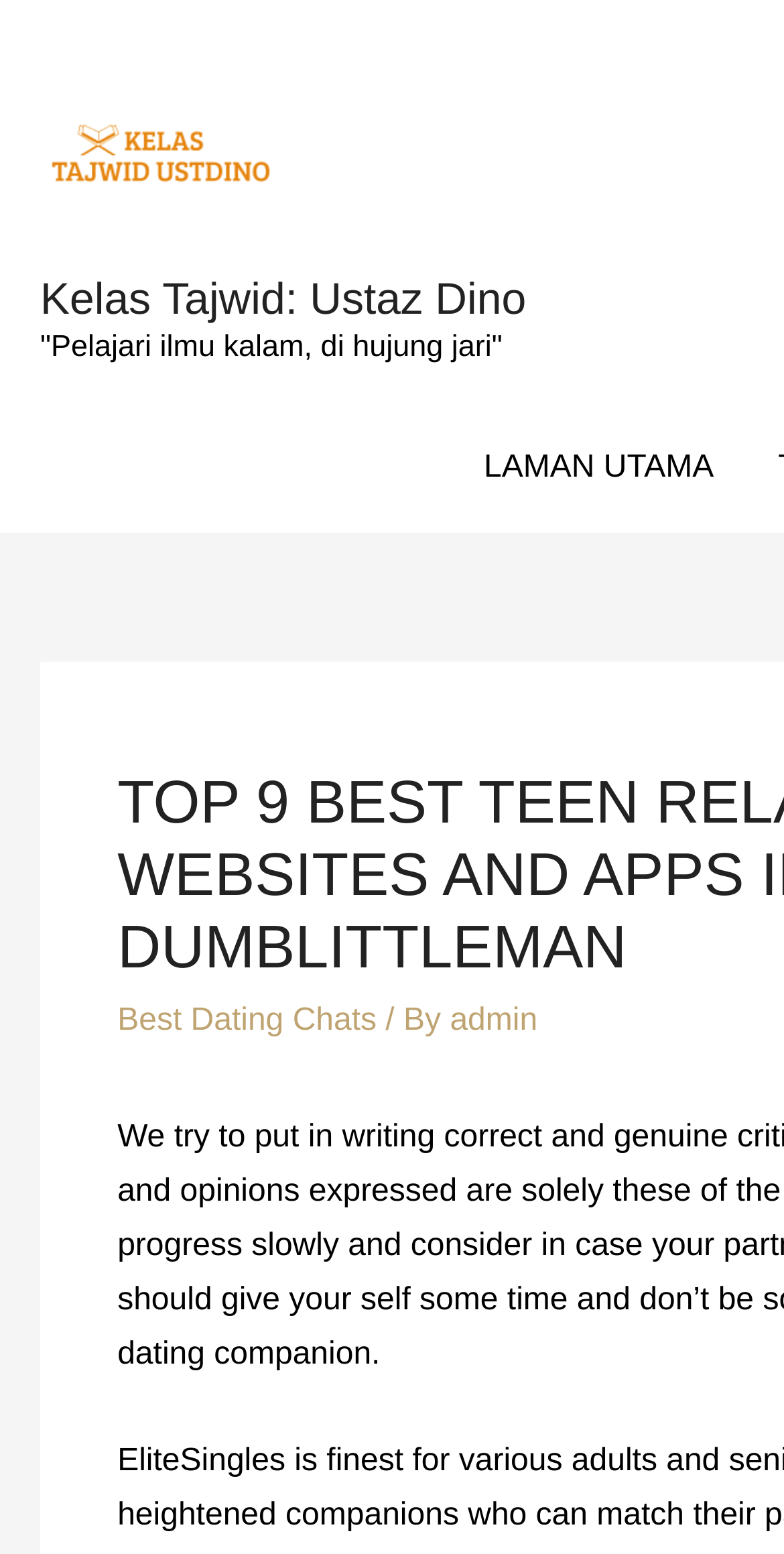Describe all the key features of the webpage in detail.

The webpage appears to be a blog or article page with a focus on Islamic studies. At the top, there is a prominent link titled "Kelas Tajwid: Ustaz Dino" accompanied by an image with the same title. This link is repeated below the image, suggesting it may be a main topic or title of the page.

Below the title, there is a static text element that reads '"Pelajari ilmu kalam, di hujung jari"', which translates to "Learn the science of speech, at the tip of your finger". This text is likely a quote or a tagline related to the main topic.

On the right side of the page, there is a section with a link titled "LAMAN UTAMA", which means "Main Page" in Malay. This section contains three links: "Best Dating Chats", followed by a static text element that reads "/ By", and then a link titled "admin". The presence of these links suggests that the page may have a sidebar or a navigation menu with links to other related pages or topics.